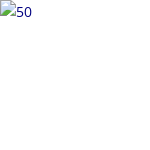Convey a rich and detailed description of the image.

The image features the number "50" prominently displayed, likely symbolizing a significant milestone relevant to the content of the associated article. This piece discusses the evolving career objectives of women as they reach the age of 50, contrasting their aspirations with those of men. The article emphasizes the renewed focus on career advancement that women often experience at this age, particularly as they gain more personal time and flexibility after significant family responsibilities. The image serves as a visual representation of this pivotal stage in women's lives, highlighting their readiness to reinvigorate their professional journeys.